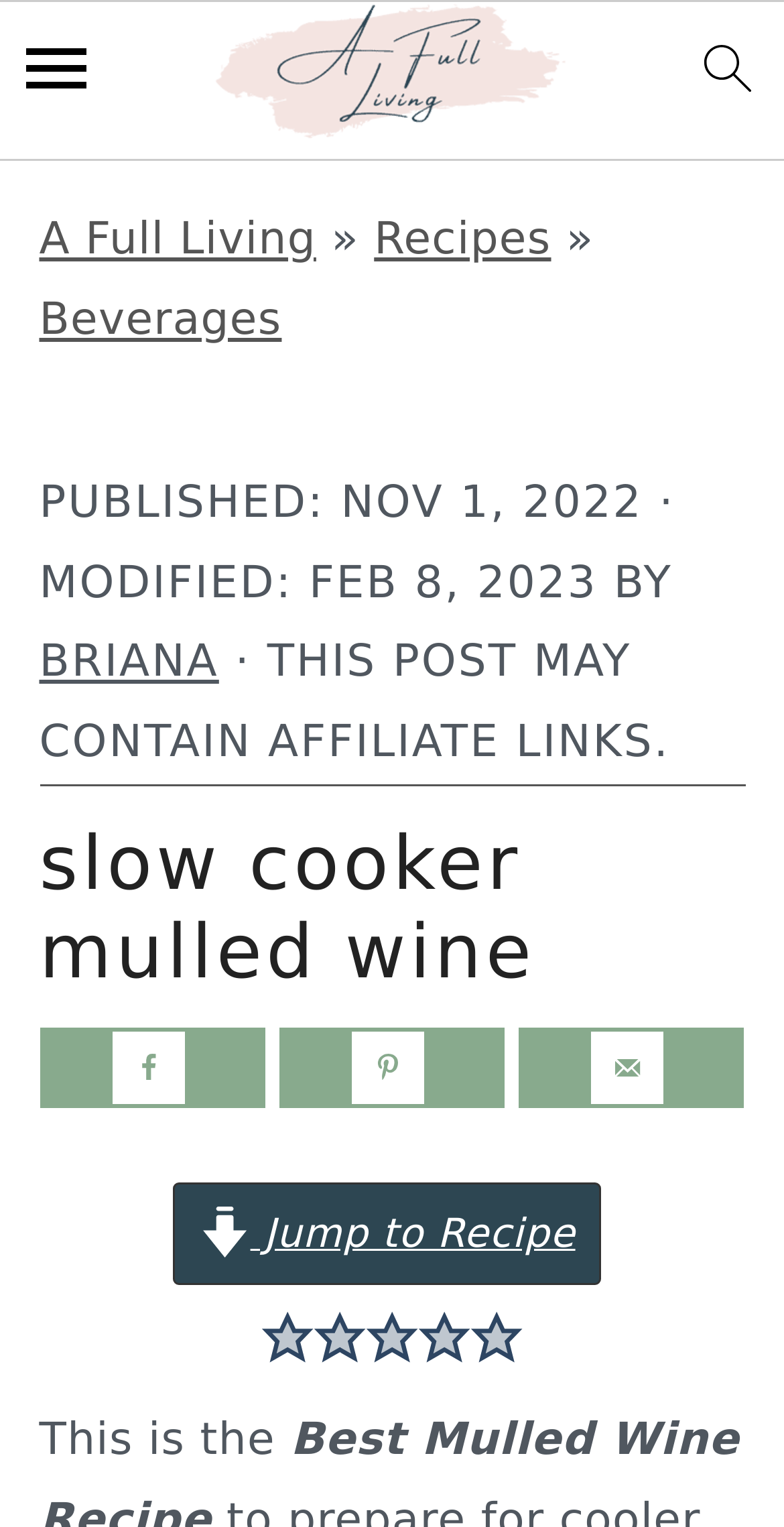Can you specify the bounding box coordinates for the region that should be clicked to fulfill this instruction: "Search for something".

[0.864, 0.012, 0.993, 0.096]